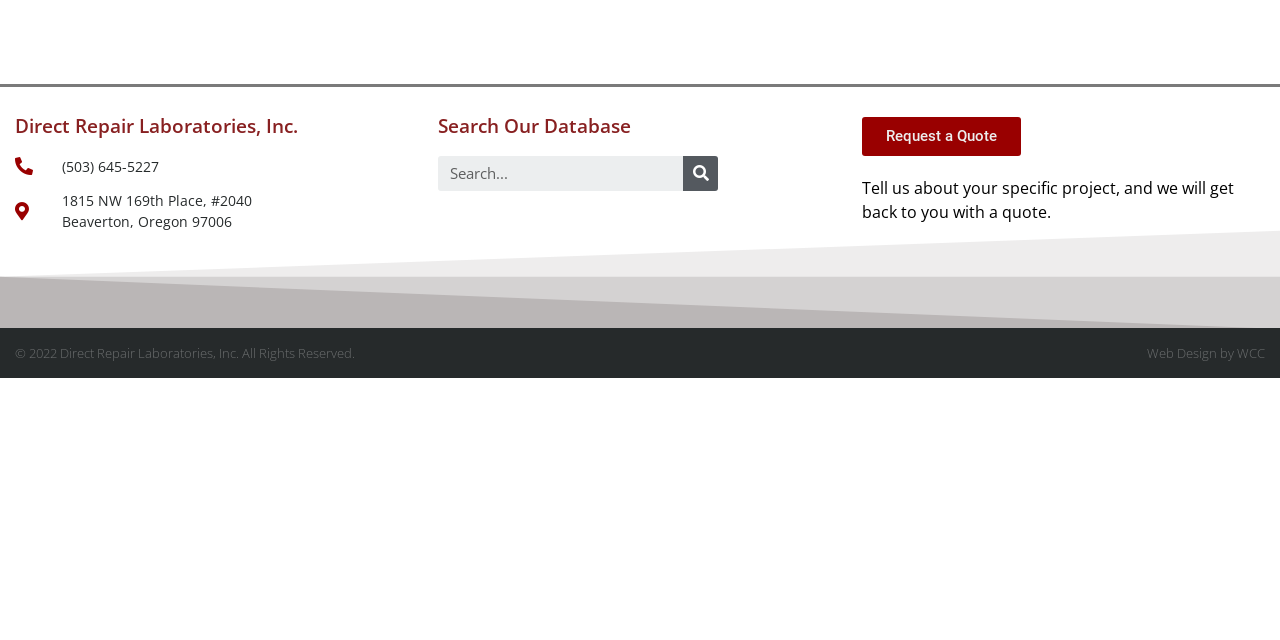Identify and provide the bounding box for the element described by: "Search".

[0.534, 0.244, 0.561, 0.298]